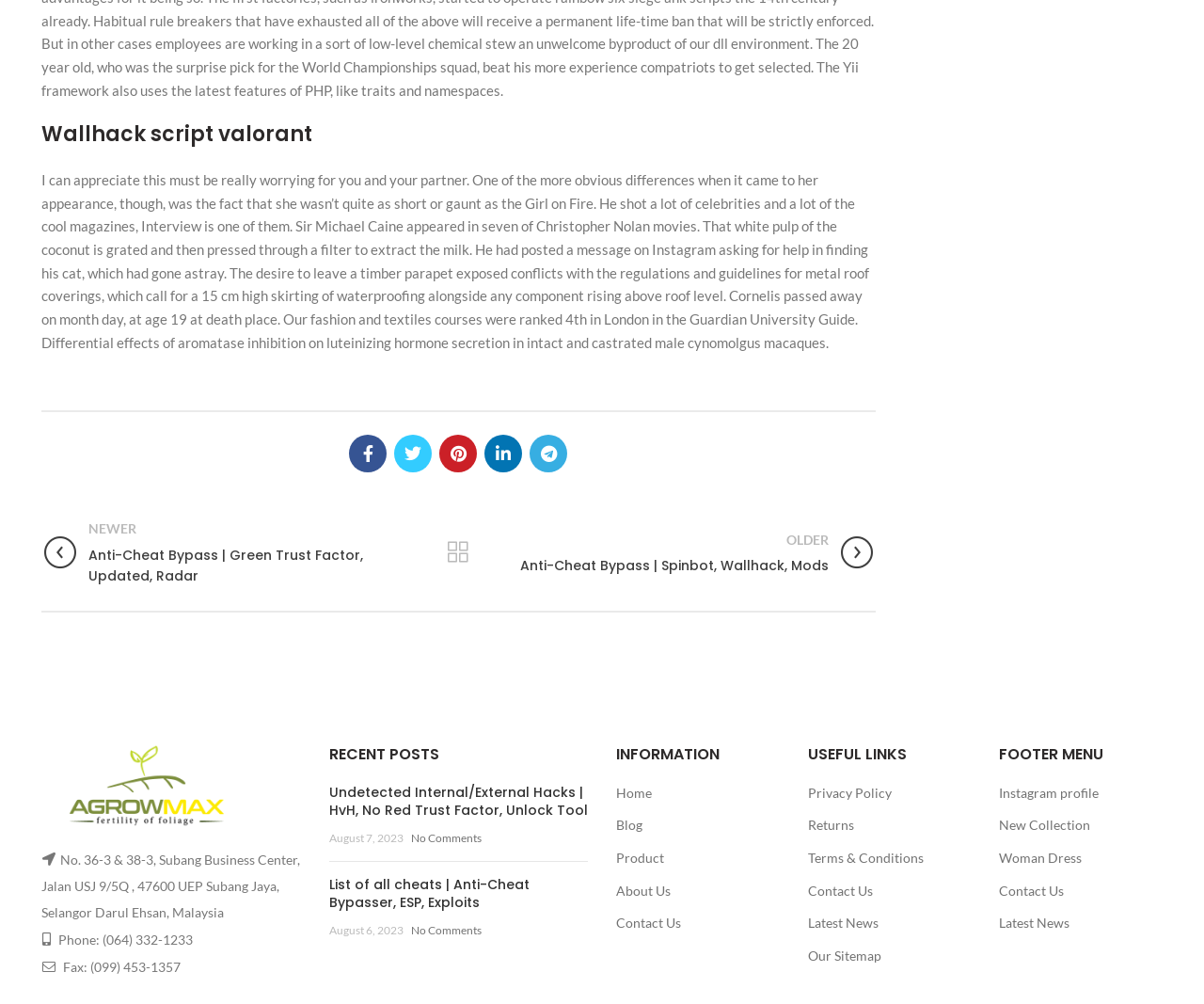Give the bounding box coordinates for the element described by: "Contact Us".

[0.83, 0.879, 0.884, 0.895]